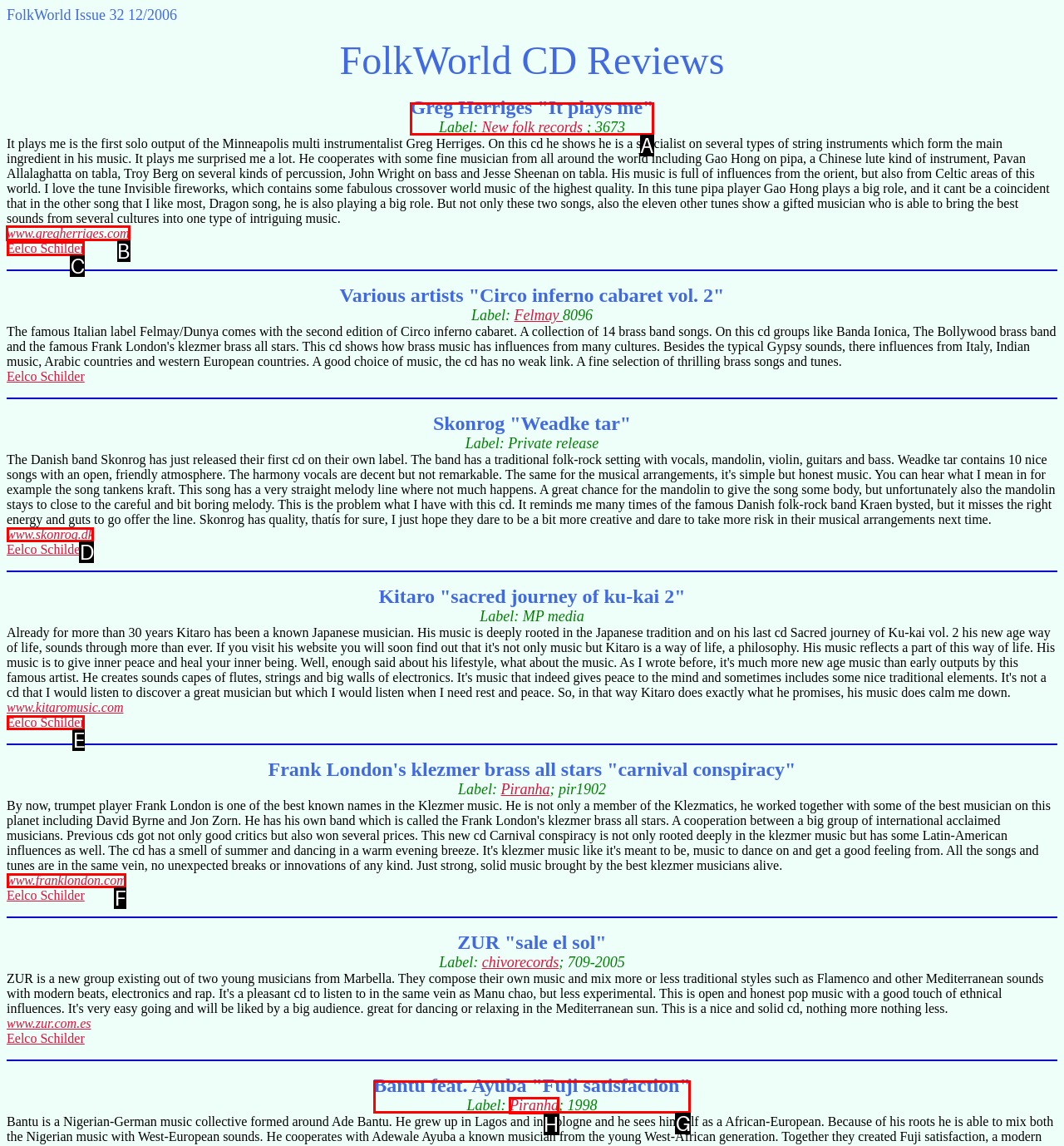Determine which letter corresponds to the UI element to click for this task: Visit the website of Greg Herriges
Respond with the letter from the available options.

B